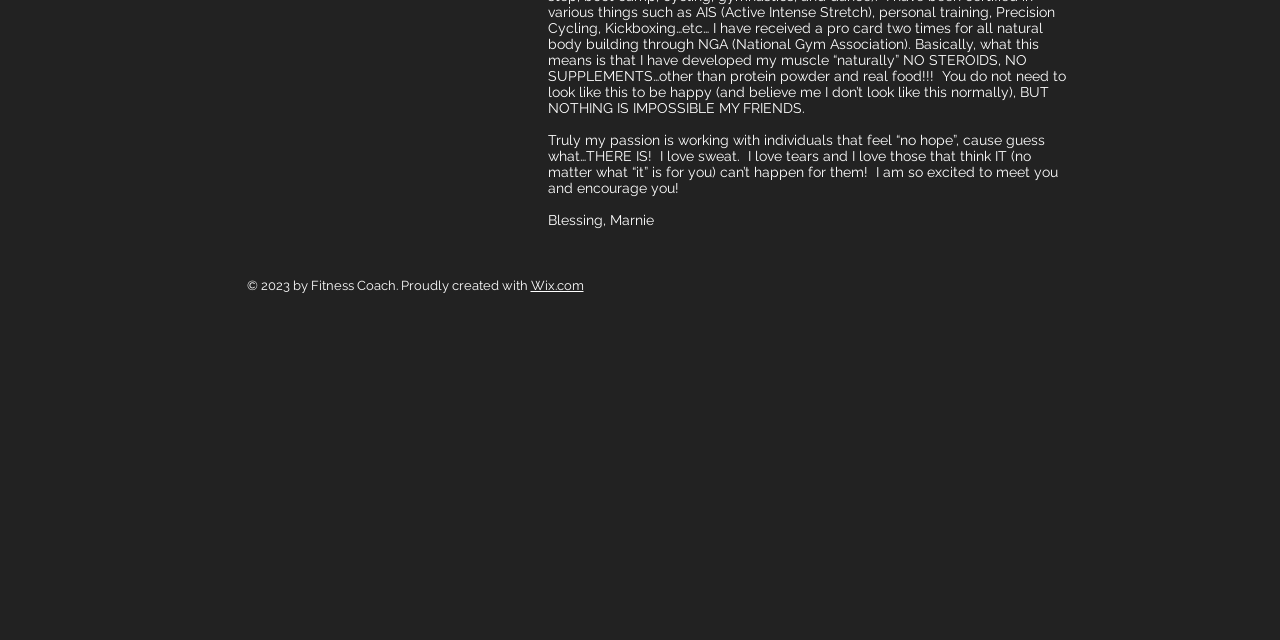From the element description: "Wix.com", extract the bounding box coordinates of the UI element. The coordinates should be expressed as four float numbers between 0 and 1, in the order [left, top, right, bottom].

[0.414, 0.434, 0.456, 0.458]